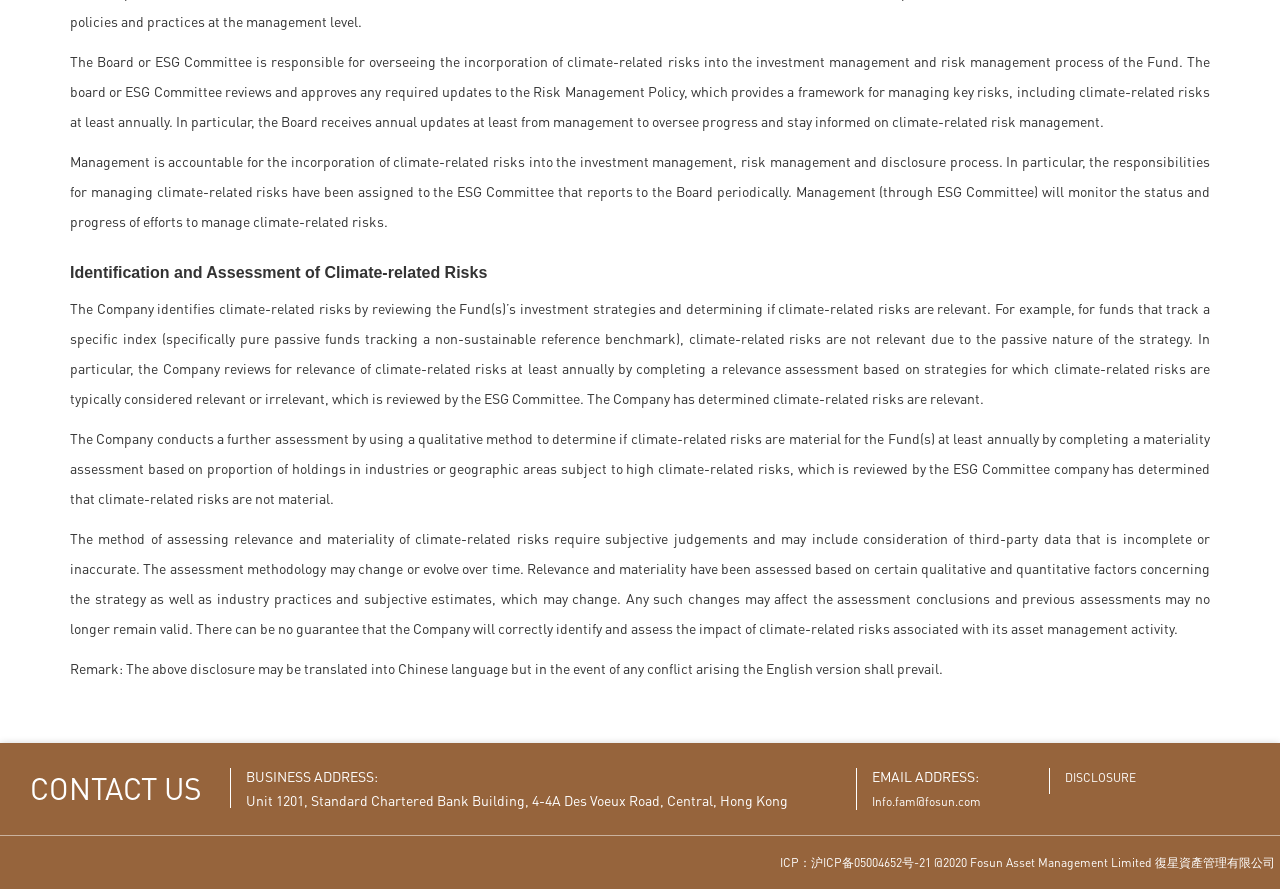Bounding box coordinates are specified in the format (top-left x, top-left y, bottom-right x, bottom-right y). All values are floating point numbers bounded between 0 and 1. Please provide the bounding box coordinate of the region this sentence describes: Info.fam@fosun.com

[0.681, 0.893, 0.766, 0.91]